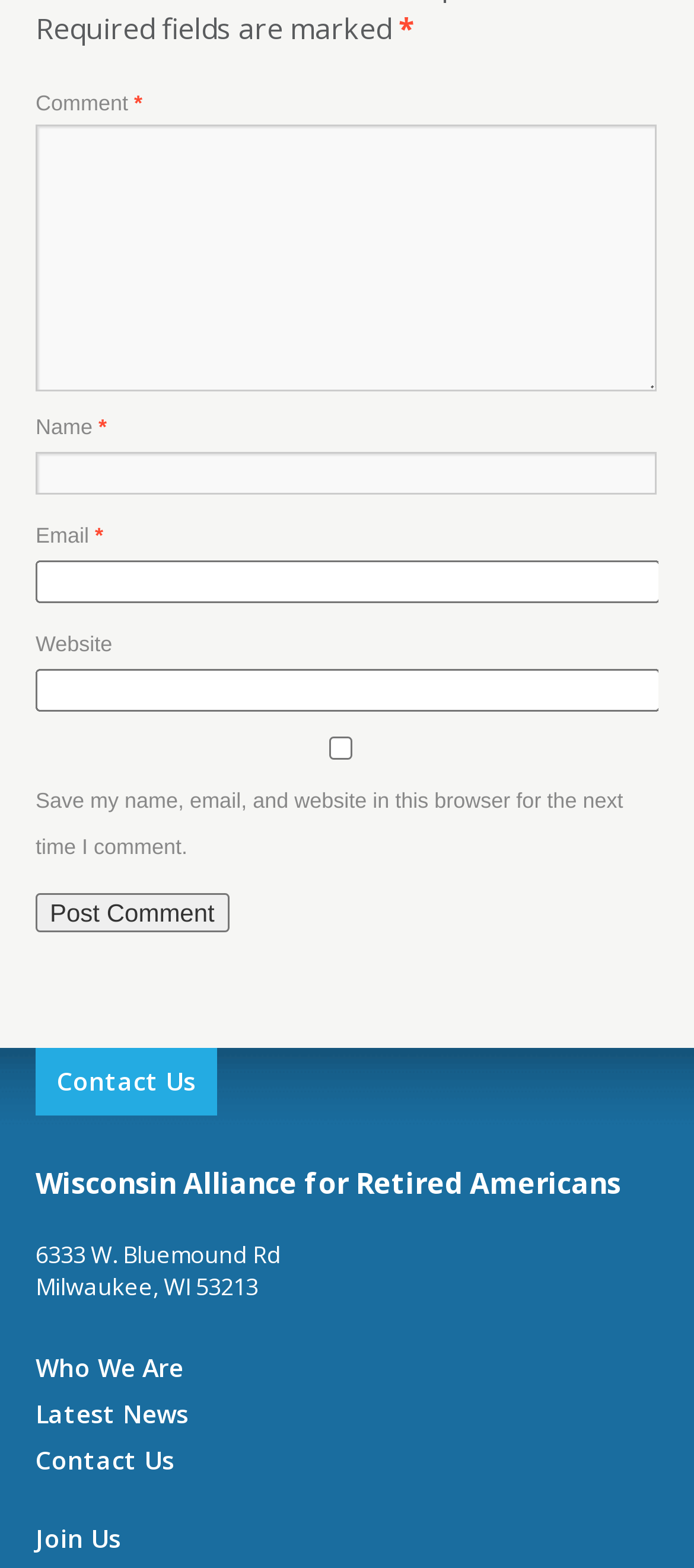Using the webpage screenshot, find the UI element described by parent_node: Email * aria-describedby="email-notes" name="email". Provide the bounding box coordinates in the format (top-left x, top-left y, bottom-right x, bottom-right y), ensuring all values are floating point numbers between 0 and 1.

[0.051, 0.357, 0.951, 0.385]